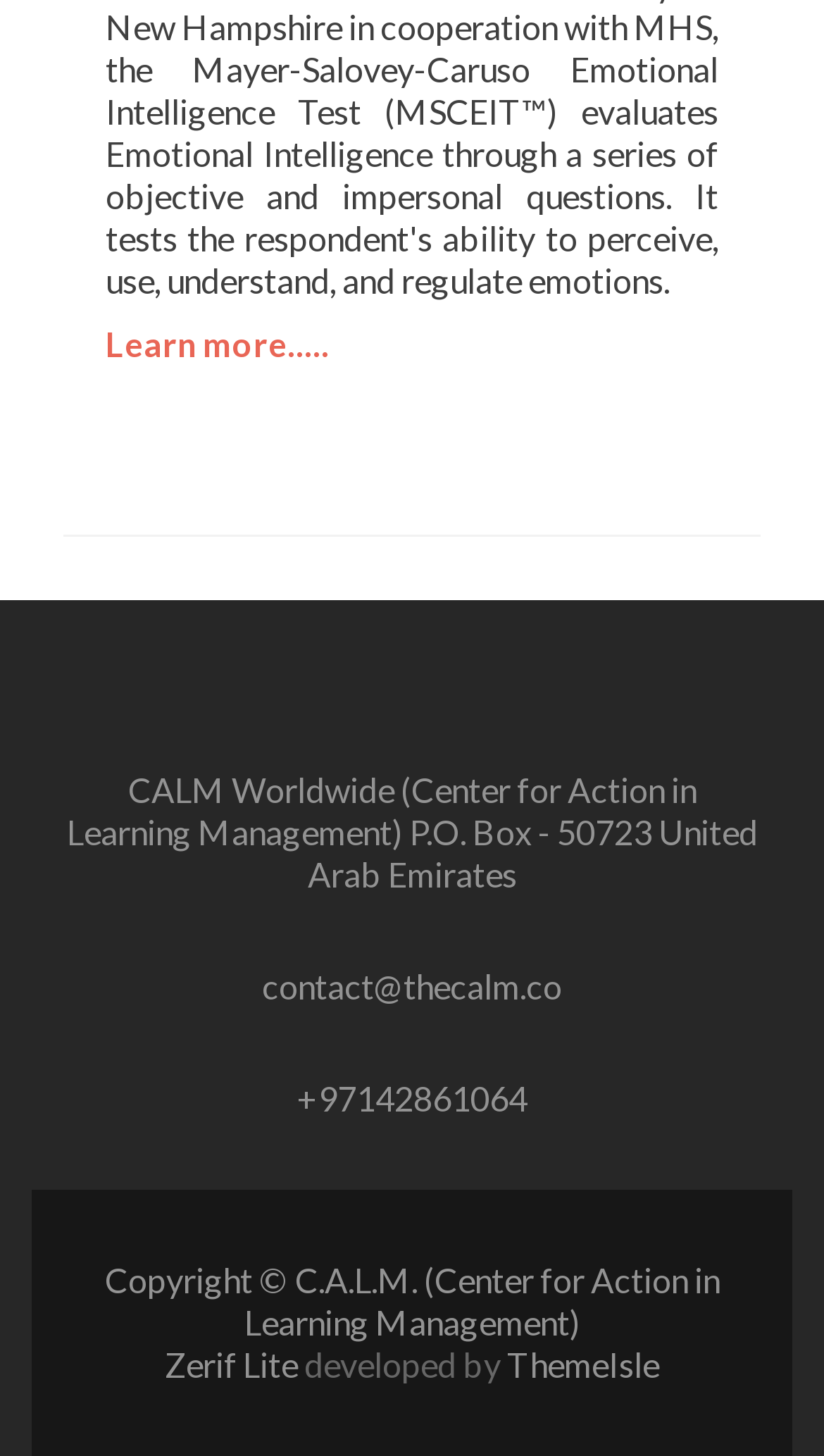Using the provided description Zerif Lite, find the bounding box coordinates for the UI element. Provide the coordinates in (top-left x, top-left y, bottom-right x, bottom-right y) format, ensuring all values are between 0 and 1.

[0.2, 0.923, 0.369, 0.951]